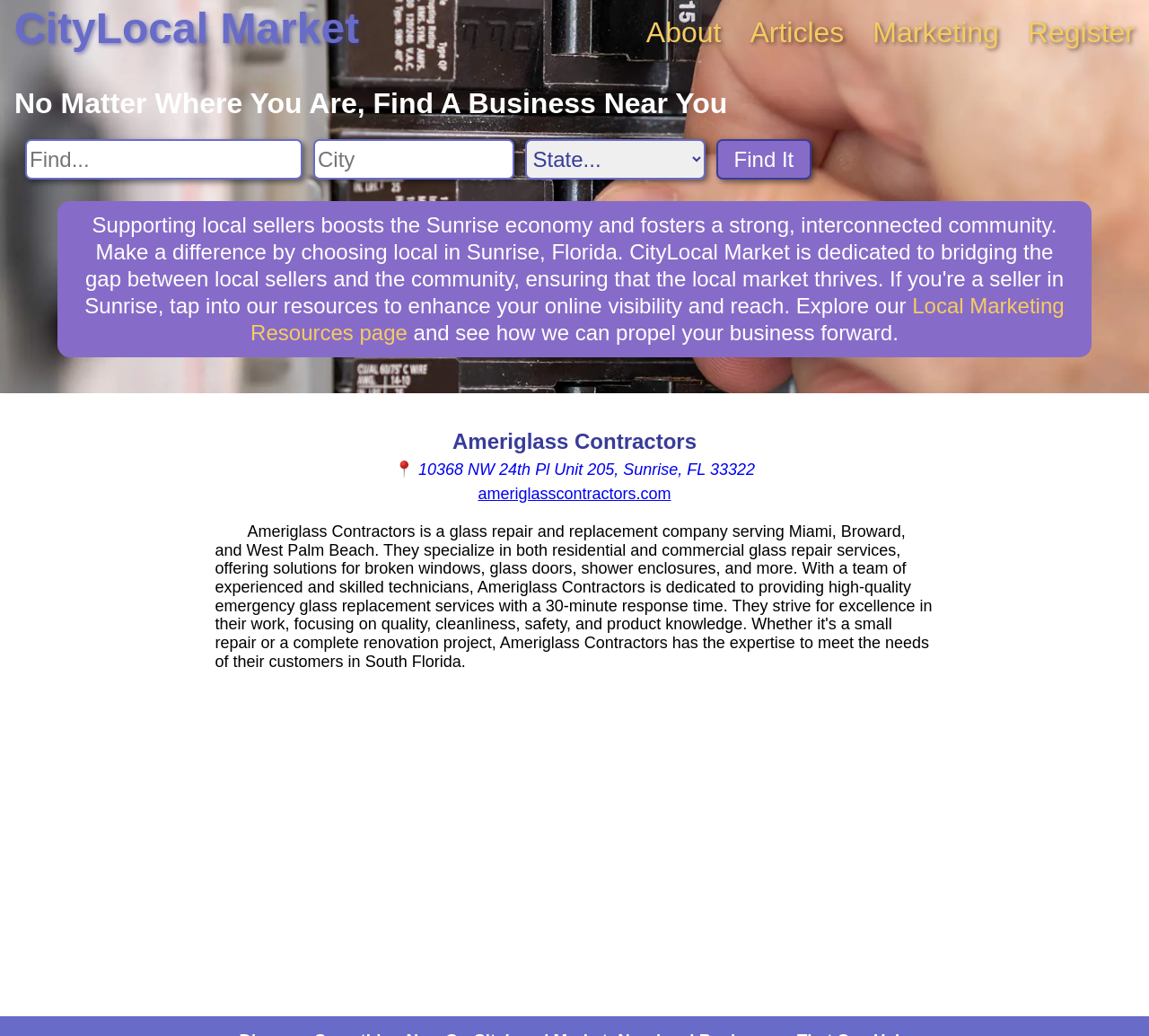Please determine the primary heading and provide its text.

No Matter Where You Are, Find A Business Near You